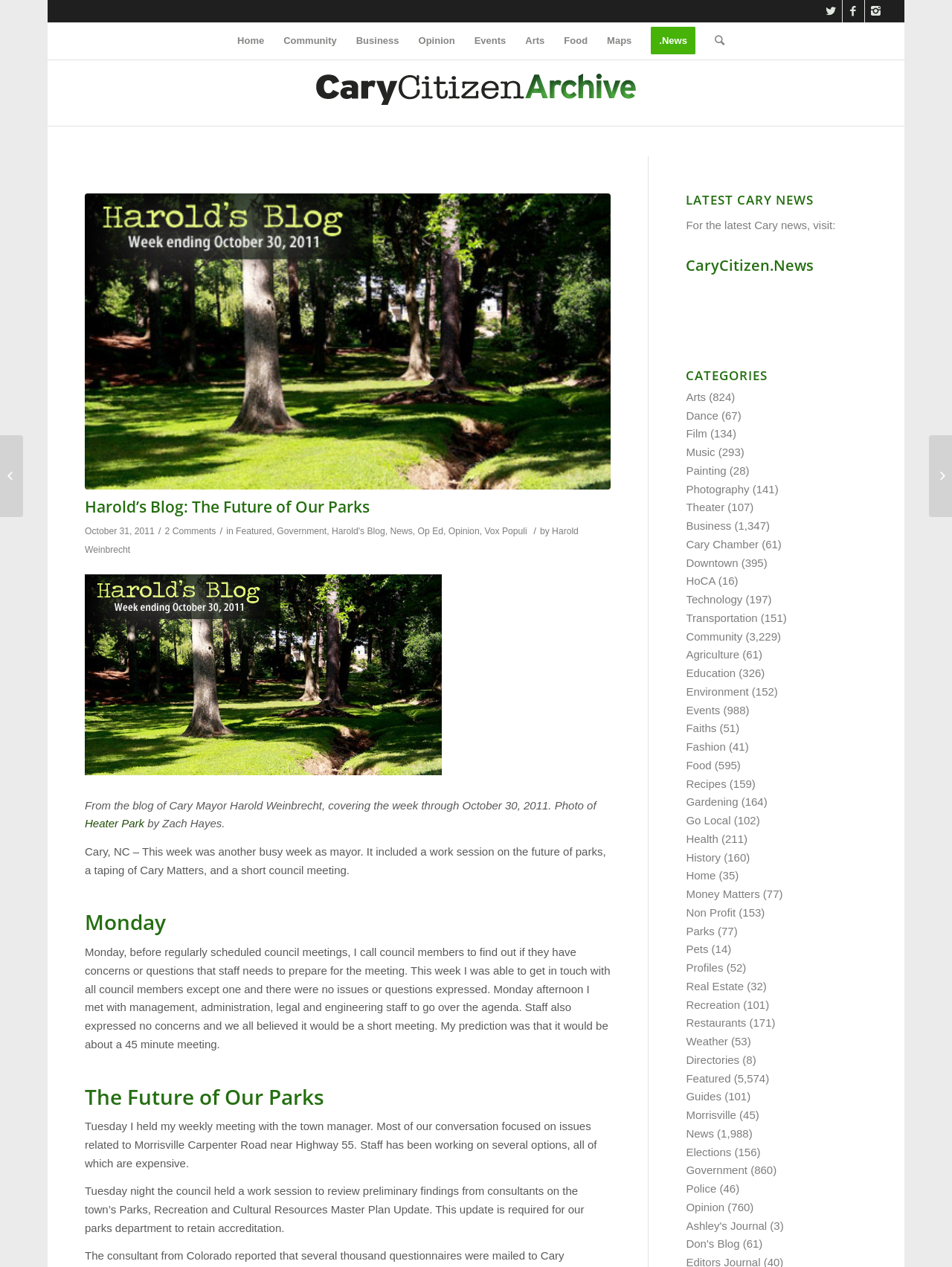Please identify the bounding box coordinates of the element's region that I should click in order to complete the following instruction: "View posts in the Arts category". The bounding box coordinates consist of four float numbers between 0 and 1, i.e., [left, top, right, bottom].

[0.721, 0.308, 0.741, 0.318]